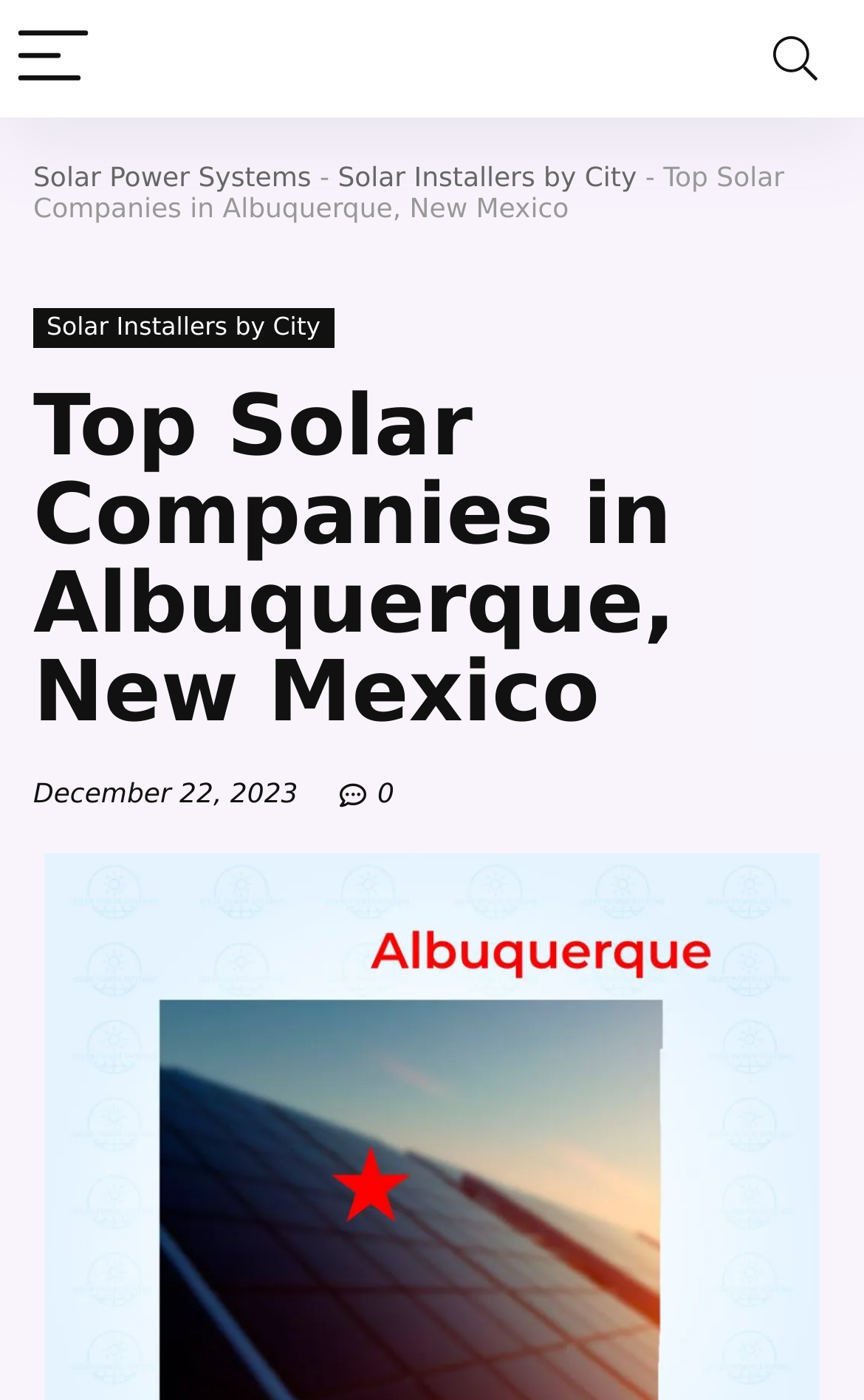Please use the details from the image to answer the following question comprehensively:
How many links are there in the top navigation bar?

I examined the top navigation bar and found three links: 'Solar Power Systems', '-', and 'Solar Installers by City'. Therefore, there are three links in the top navigation bar.